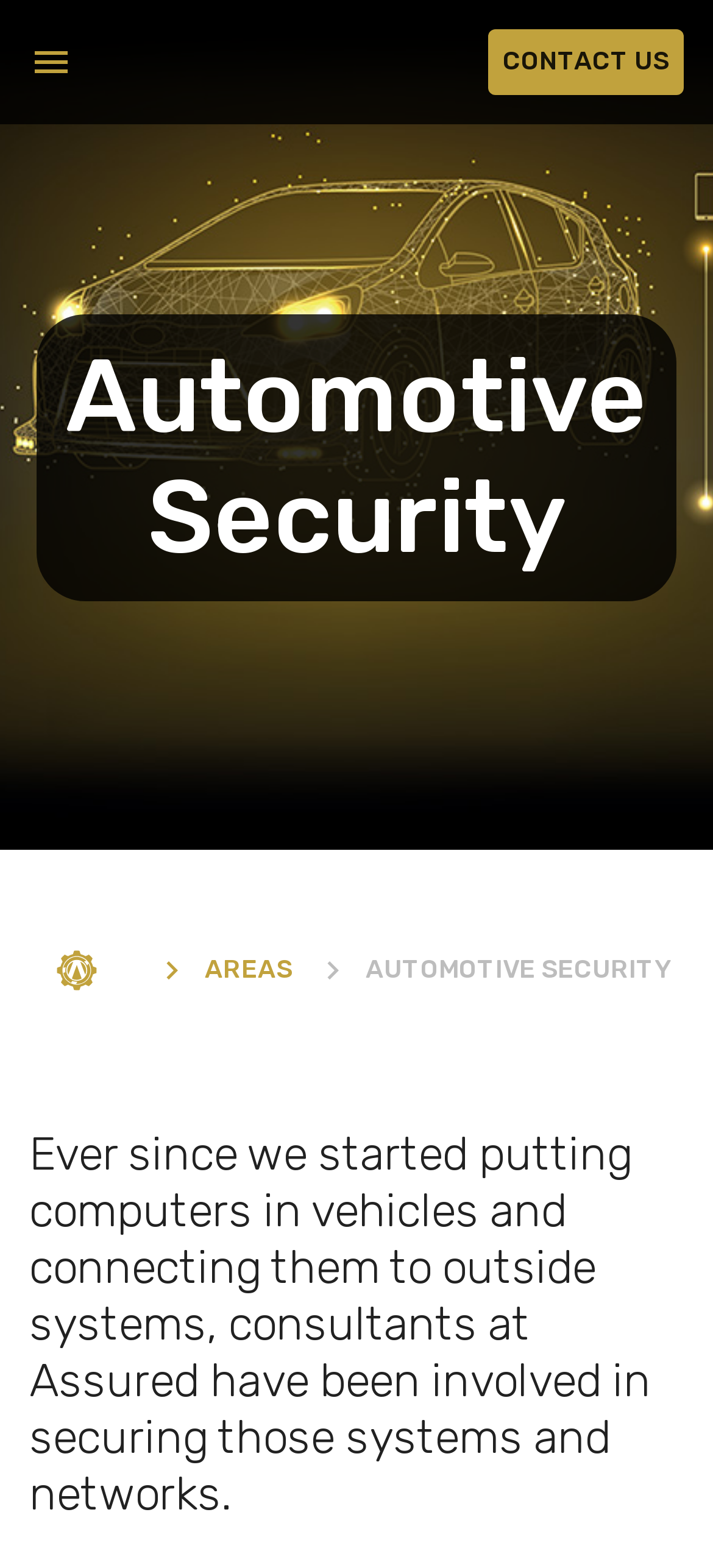Answer the following inquiry with a single word or phrase:
What is the function of the 'CONTACT US' button?

To contact the company